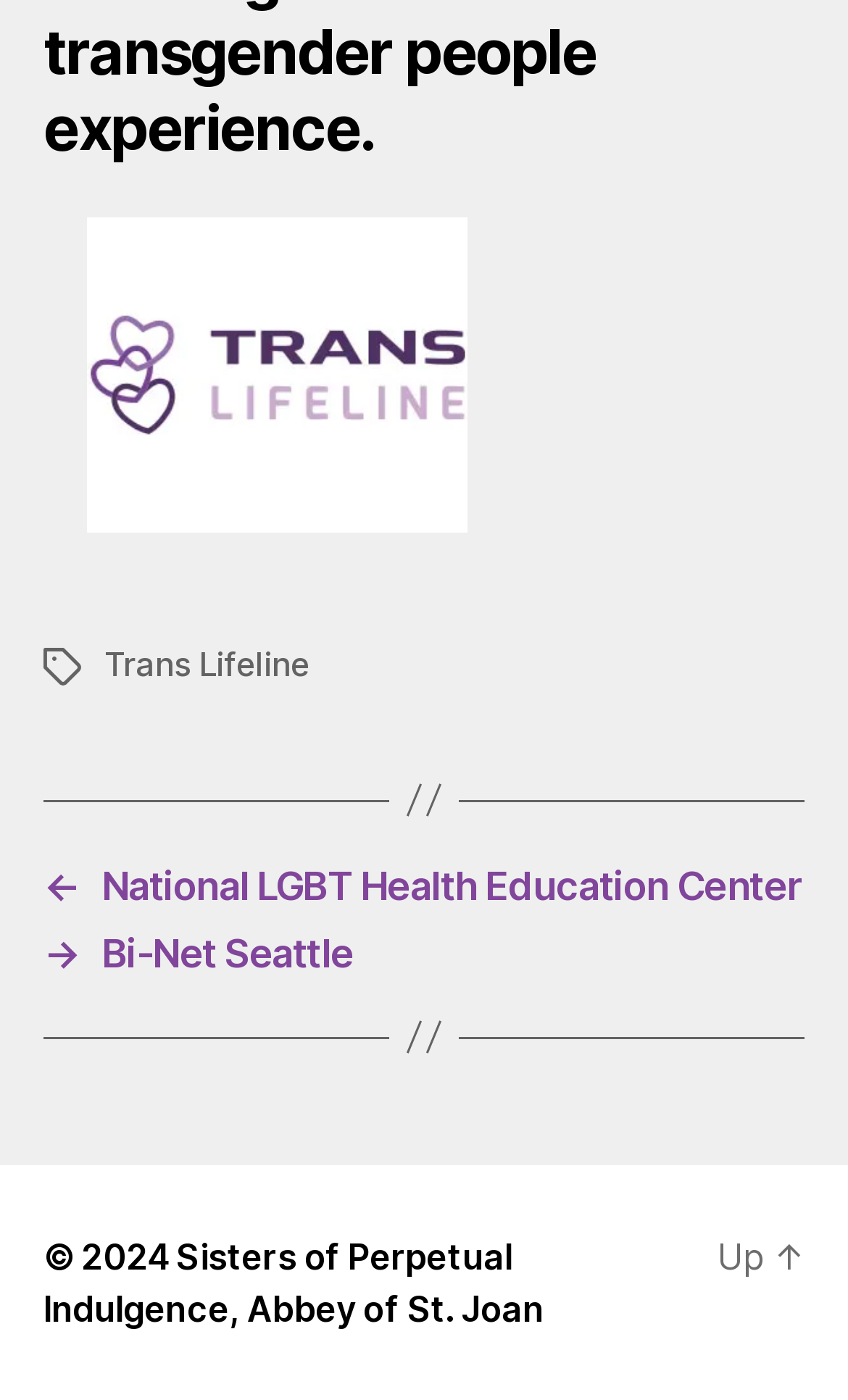Provide the bounding box coordinates of the UI element that matches the description: "→ Bi-Net Seattle".

[0.051, 0.664, 0.949, 0.697]